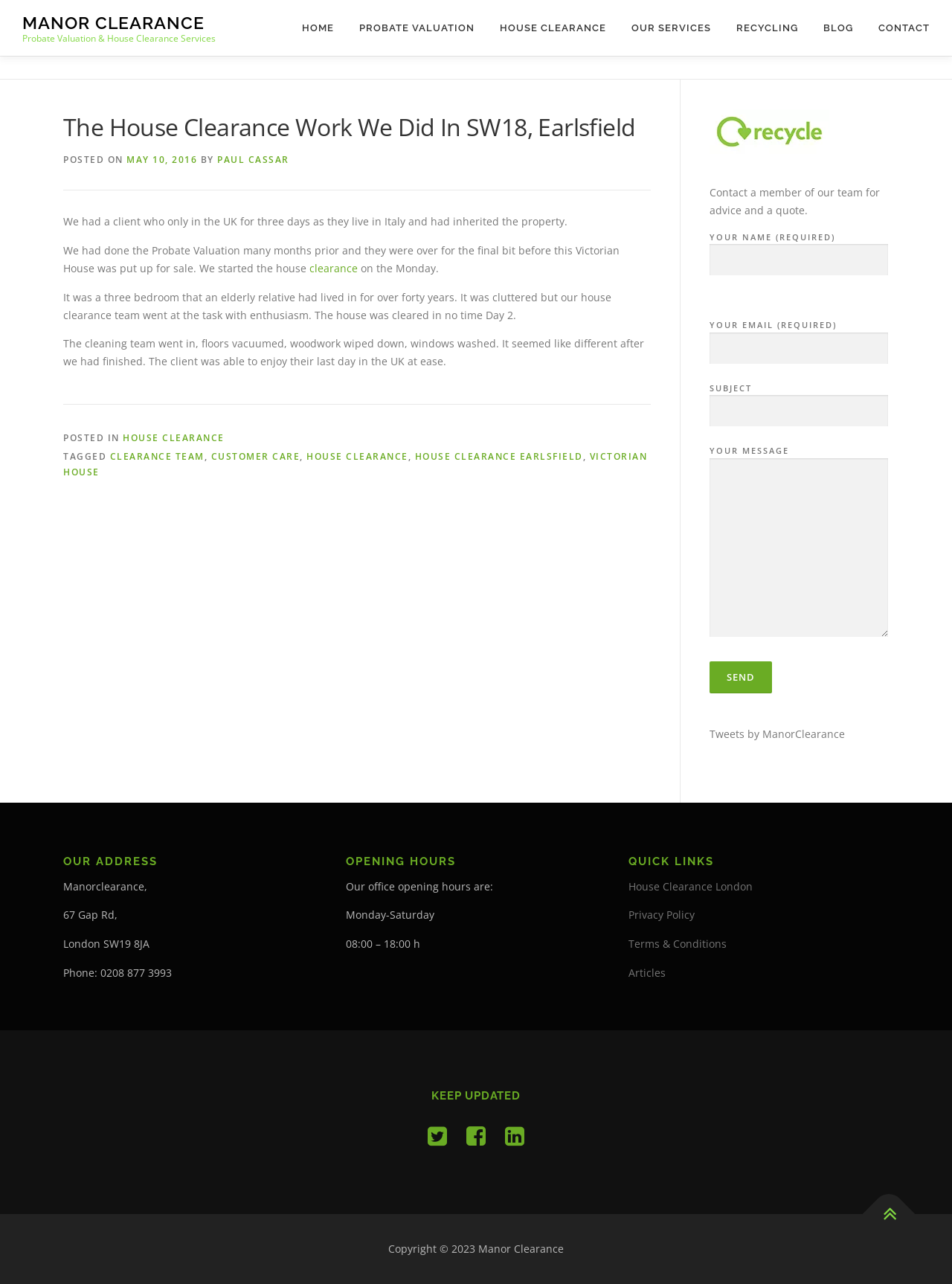What is the name of the company?
Answer the question using a single word or phrase, according to the image.

Manor Clearance